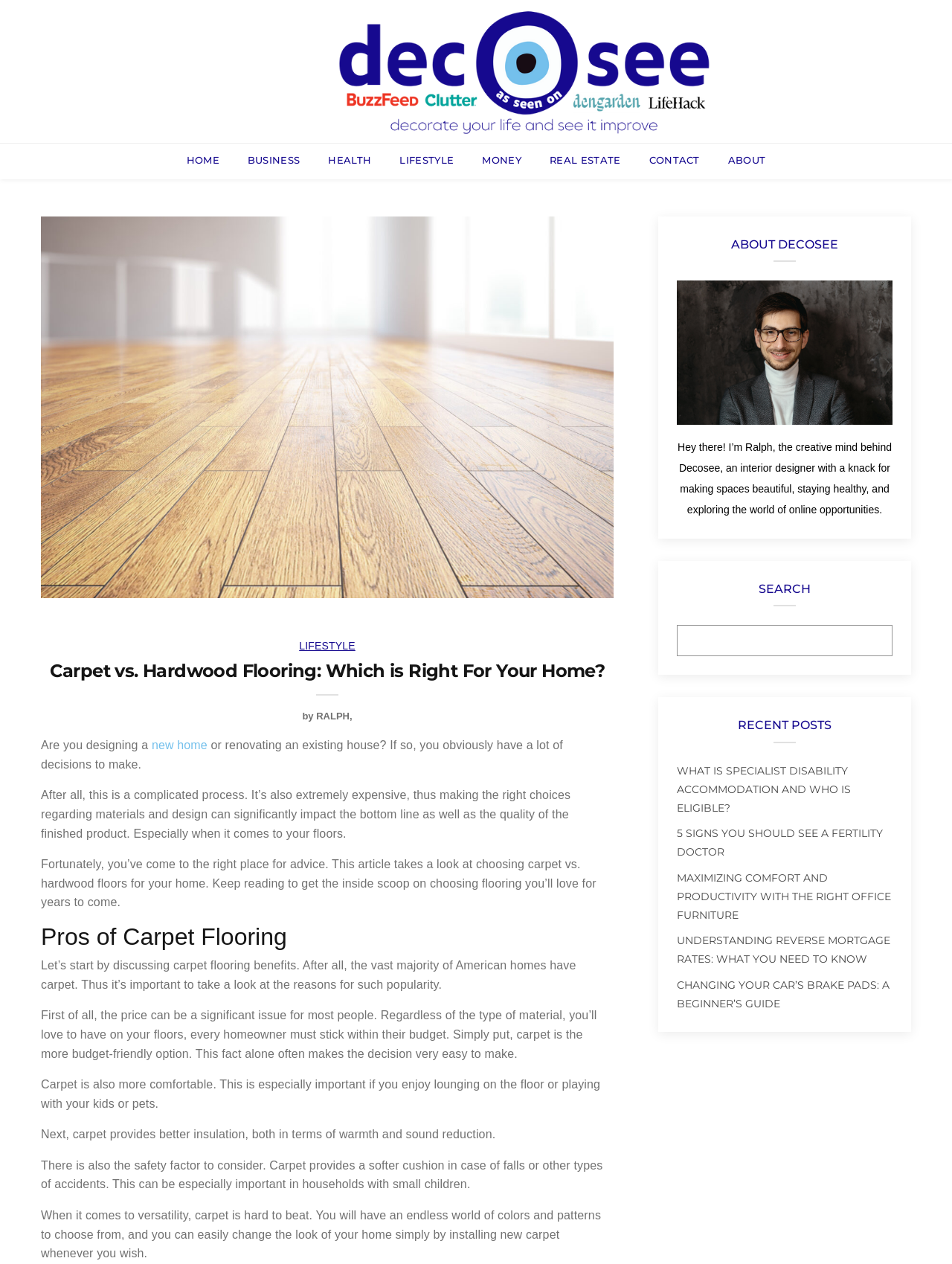Describe all visible elements and their arrangement on the webpage.

This webpage is about comparing carpet and hardwood flooring for homes. At the top, there is a navigation menu with links to different sections of the website, including "HOME", "BUSINESS", "HEALTH", "LIFESTYLE", "MONEY", "REAL ESTATE", "CONTACT", and "ABOUT". Below the navigation menu, there is a large image with a heading "Carpet vs. Hardwood Flooring: Which is Right For Your Home?" and a subheading "From long lasting hardwood floors to soft and warm carpeting, which option is right for your home? Here’s our definitive breakdown of carpet vs. hardwood floors".

The main content of the webpage is divided into sections. The first section starts with a question "Are you designing a new home or renovating an existing house?" and discusses the importance of making the right choices regarding materials and design. It then introduces the topic of choosing between carpet and hardwood floors.

The next section is titled "Pros of Carpet Flooring" and lists several benefits of carpet flooring, including its affordability, comfort, insulation, safety, and versatility. Each benefit is explained in a short paragraph.

On the right side of the webpage, there is a complementary section with a heading "ABOUT DECOSEE" and a brief introduction to the author, Ralph, an interior designer. Below this section, there are links to recent posts, including articles on various topics such as disability accommodation, fertility, office furniture, reverse mortgage rates, and car maintenance.

At the bottom of the webpage, there is a search bar with a heading "SEARCH" and a link to the "ABOUT" section.